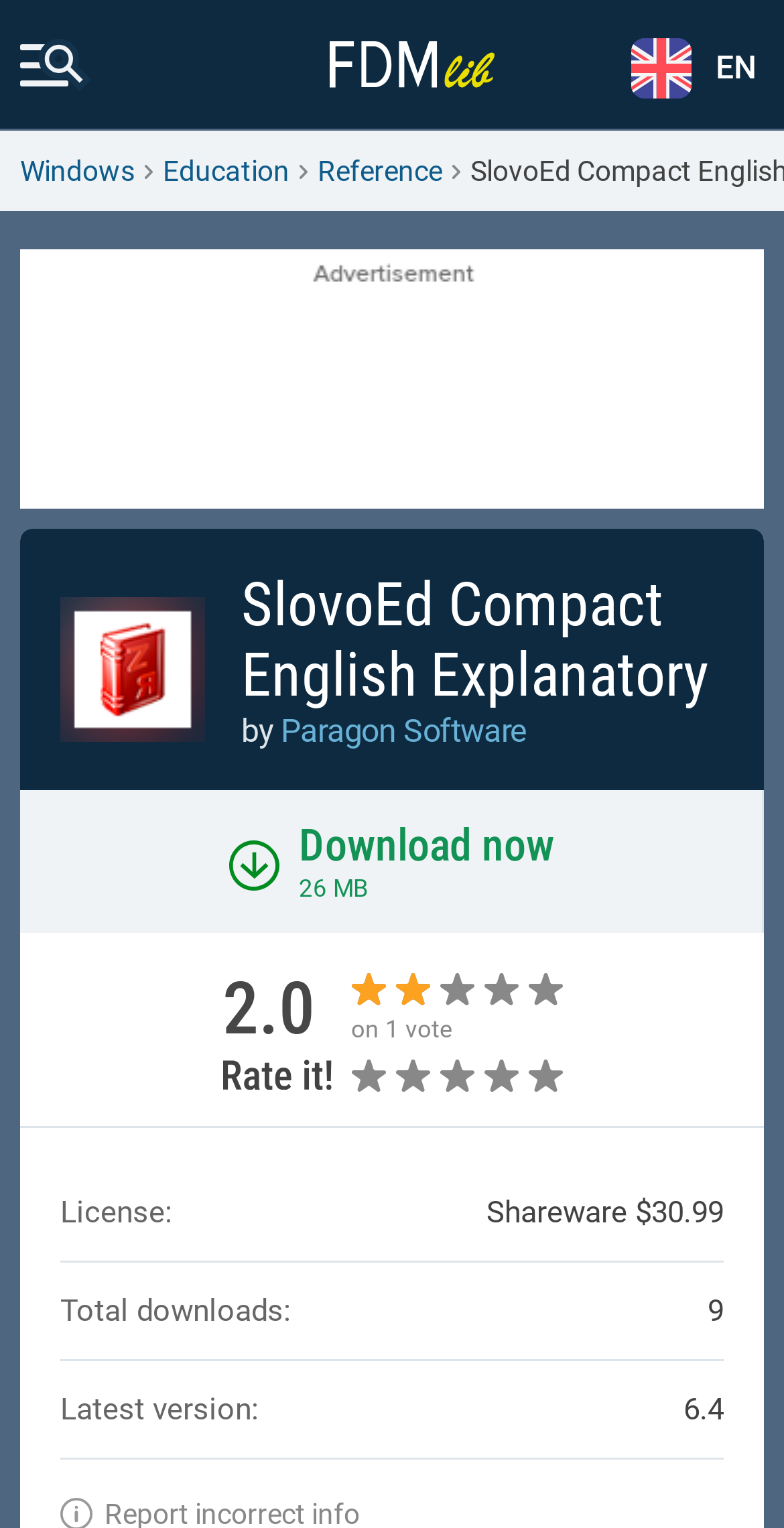Provide your answer in one word or a succinct phrase for the question: 
What is the license type of SlovoEd Compact English Explanatory?

Shareware